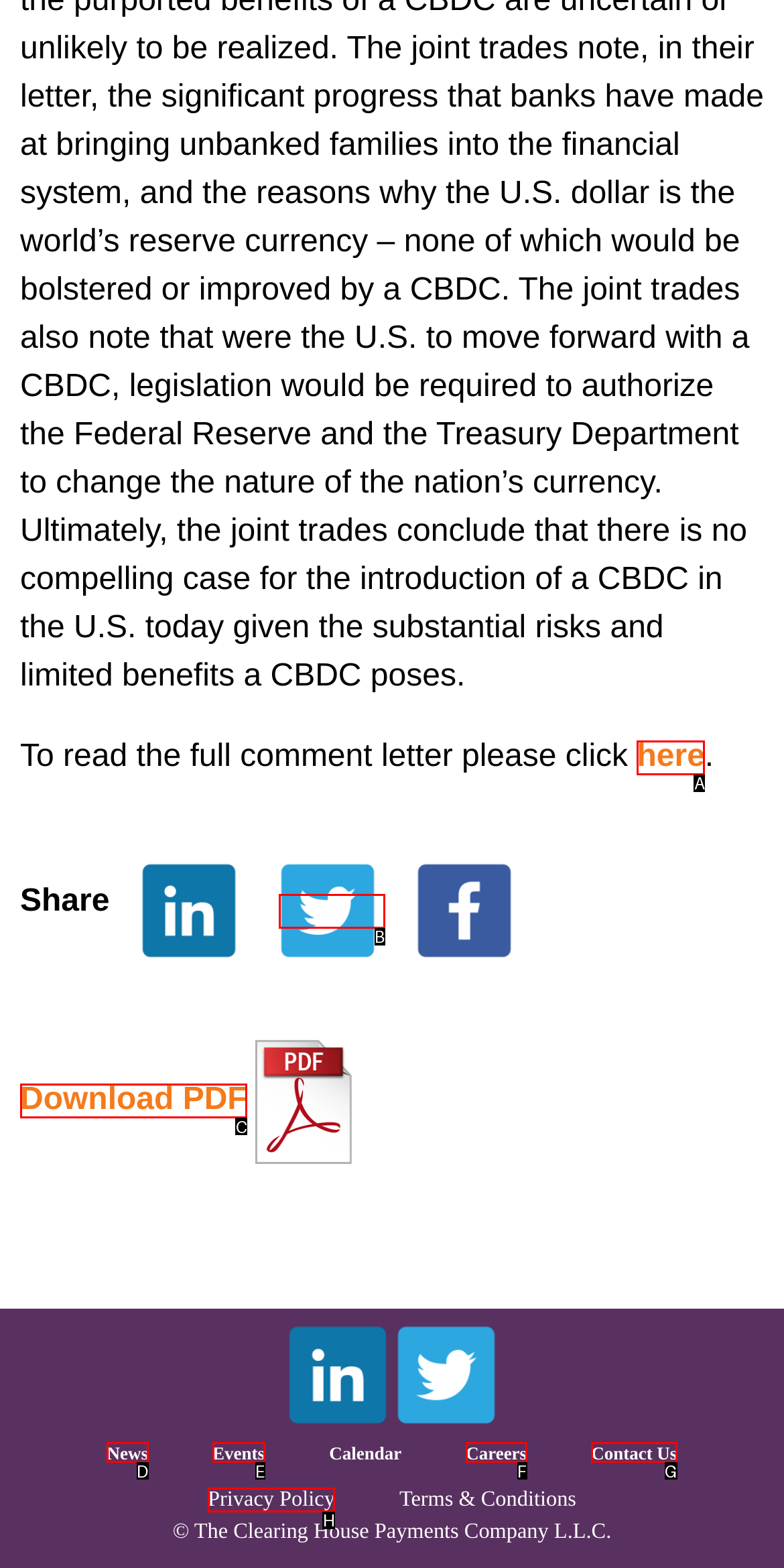Refer to the element description: Events and identify the matching HTML element. State your answer with the appropriate letter.

E